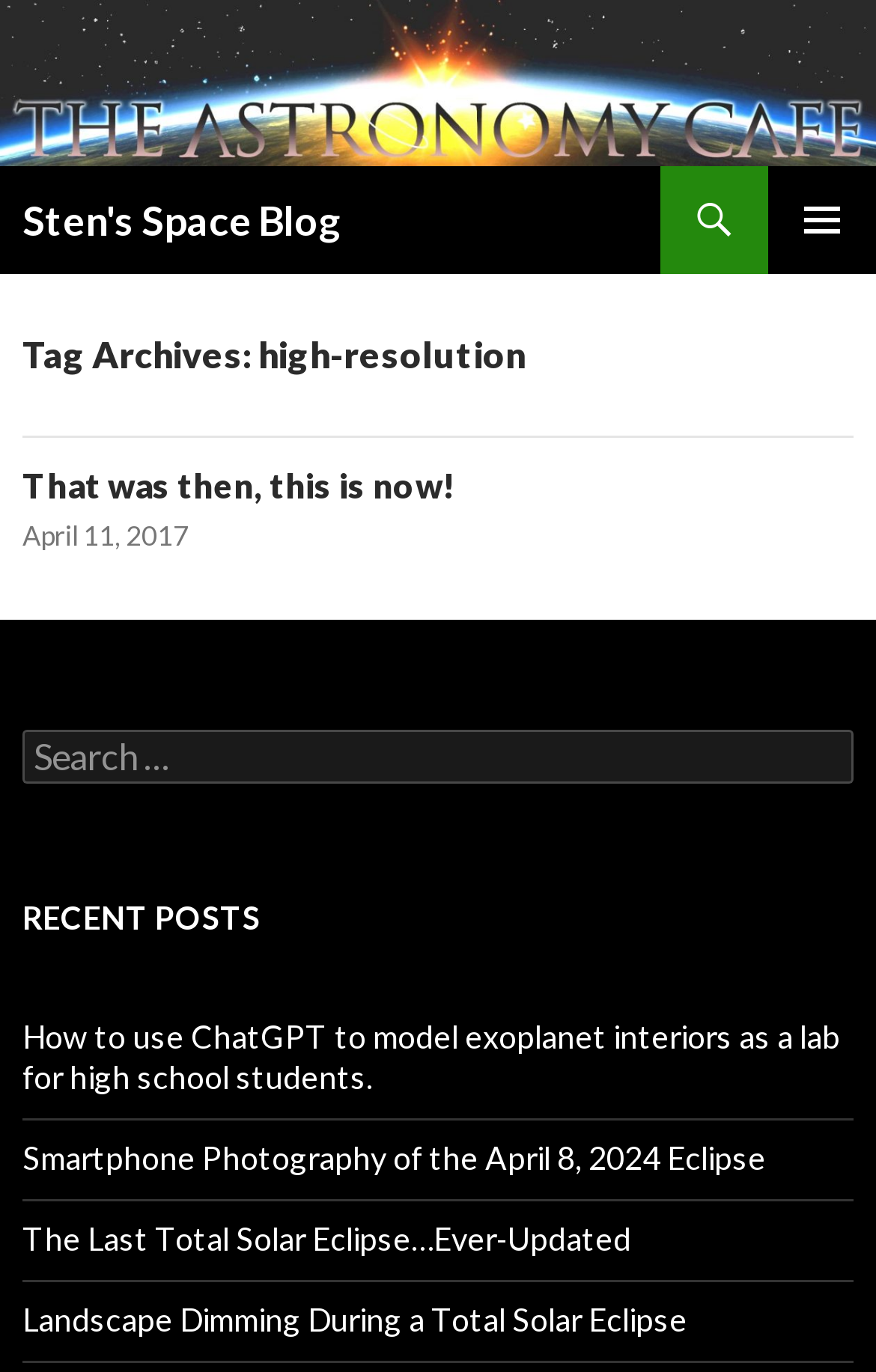What is the purpose of the button with the icon ''?
Kindly offer a comprehensive and detailed response to the question.

The button with the icon '' is located in the top-right corner of the webpage, and it controls the primary menu, which is not expanded by default.